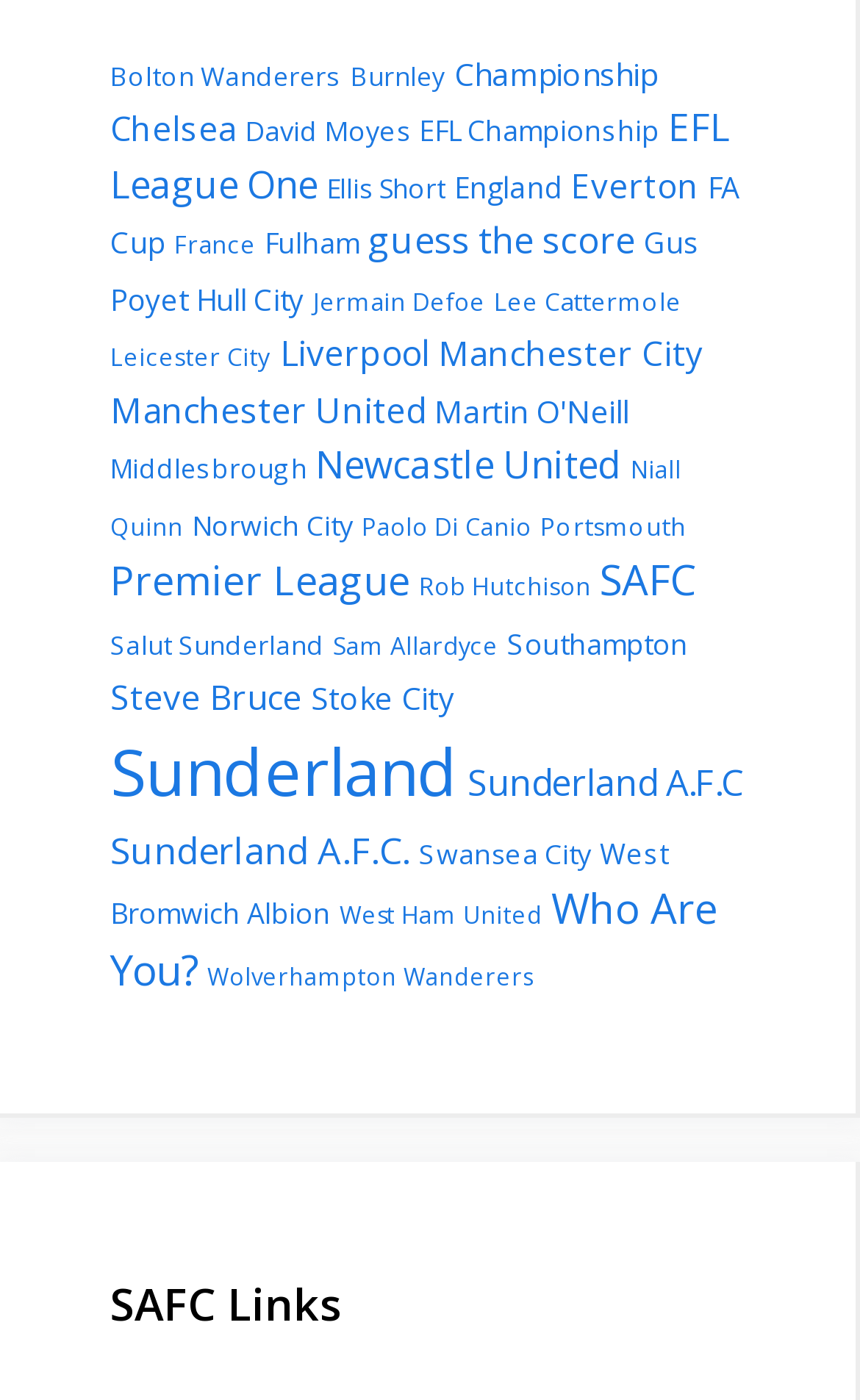Using the image as a reference, answer the following question in as much detail as possible:
What is the second most popular item on this webpage?

I looked at the number of items associated with each link and found that the link 'SAFC (401 items)' has the second most items, so SAFC is the second most popular item on this webpage.